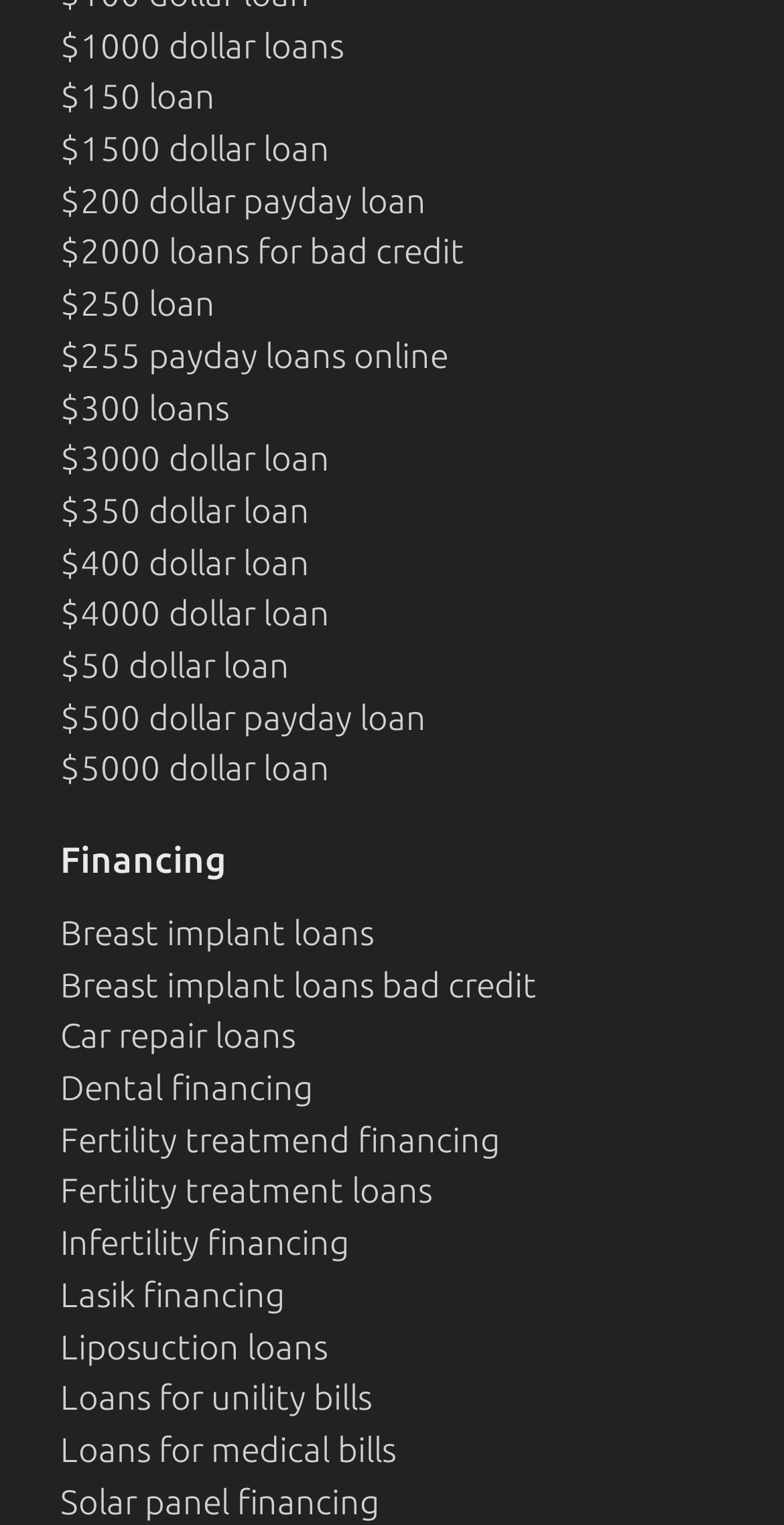Find the bounding box coordinates of the clickable element required to execute the following instruction: "Apply for a $1000 dollar loan". Provide the coordinates as four float numbers between 0 and 1, i.e., [left, top, right, bottom].

[0.077, 0.017, 0.438, 0.042]